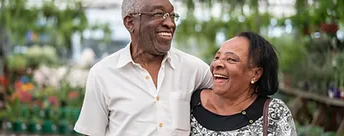Offer an in-depth caption for the image presented.

The image captures a joyful moment between an elderly couple outdoors. Both individuals are smiling broadly, embodying warmth and camaraderie. The man, dressed in a light-colored shirt, shares a look of happiness with the woman, who is wearing a patterned top. Their expressions reflect a deep connection and companionship, likely enjoying each other's company in a vibrant, green setting filled with plants and flowers. This scene beautifully illustrates the essence of love and togetherness, resonating with the concept of supportive living options offered by the Aspen Assisted Living community.